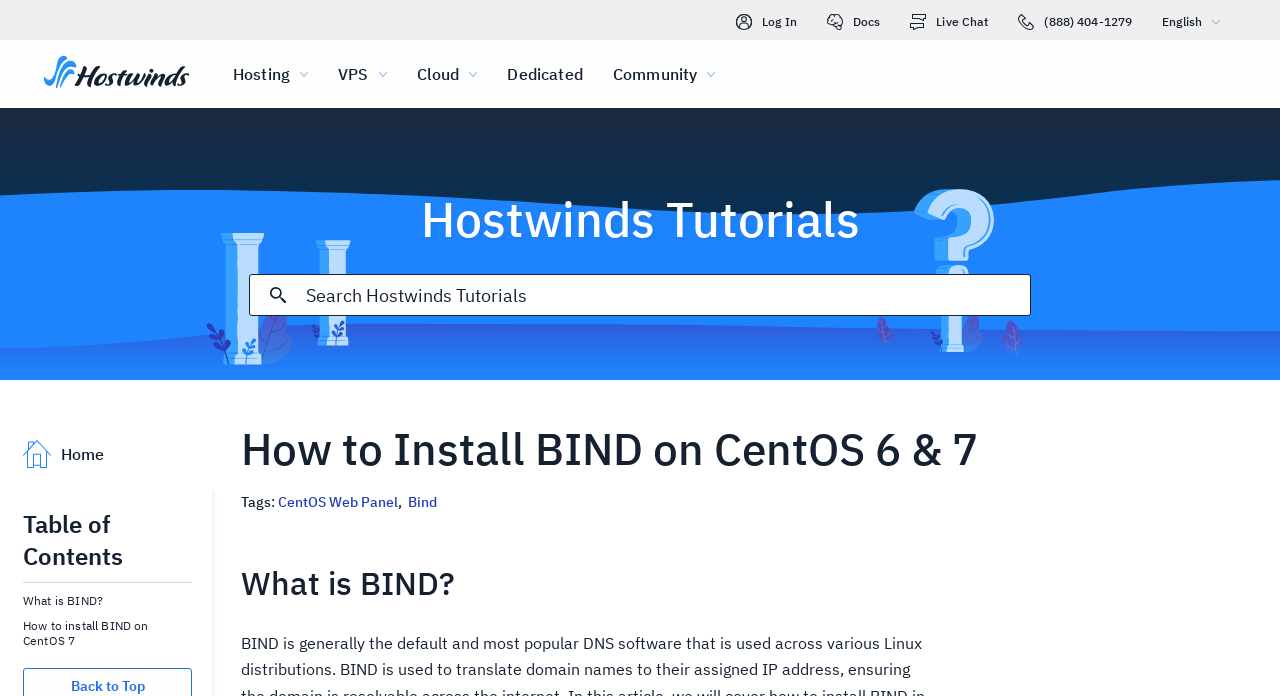Determine the bounding box coordinates of the section I need to click to execute the following instruction: "View the 'ACTIVITY' page". Provide the coordinates as four float numbers between 0 and 1, i.e., [left, top, right, bottom].

None